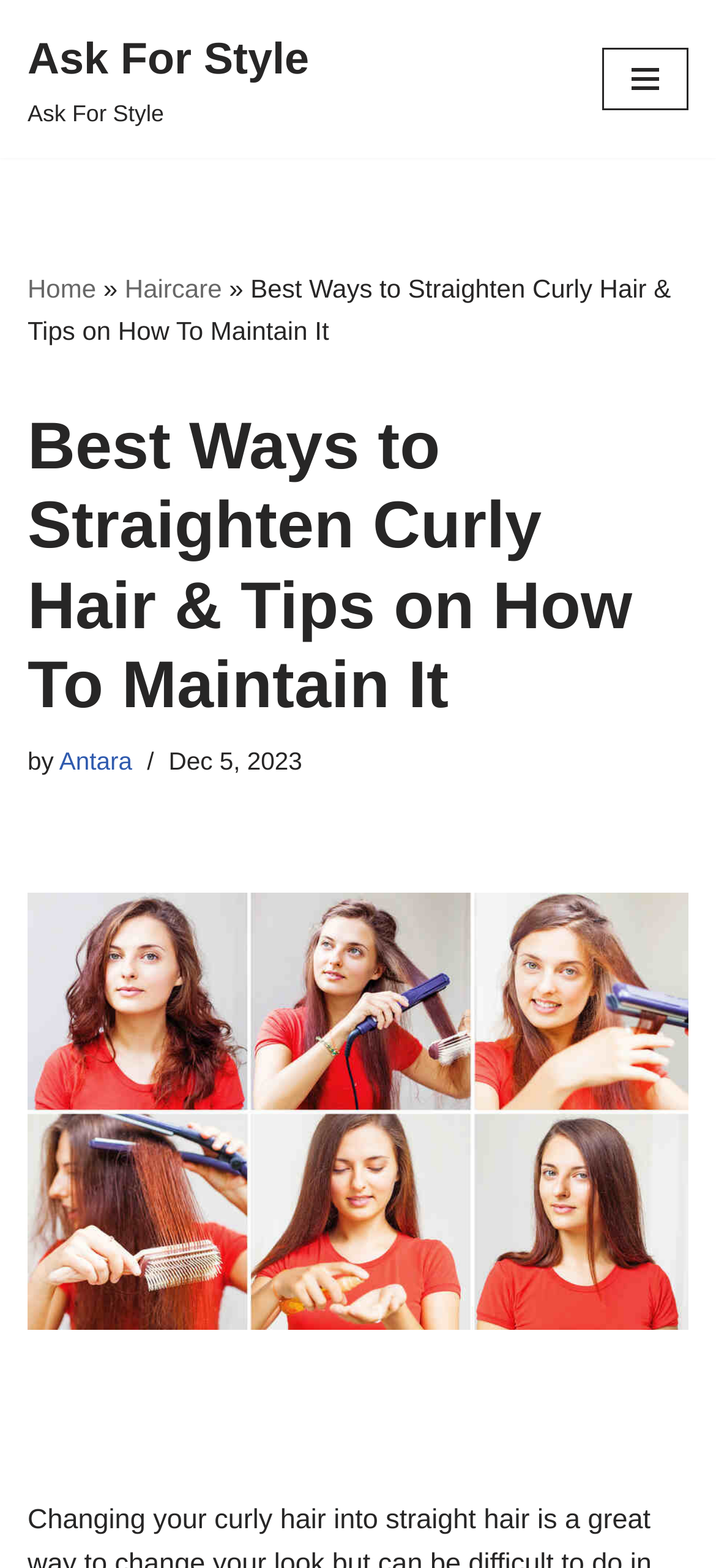When was the current article published?
Please provide a comprehensive answer based on the visual information in the image.

I found the publication date by looking at the time element below the main heading of the webpage, which contains the text 'Dec 5, 2023'.